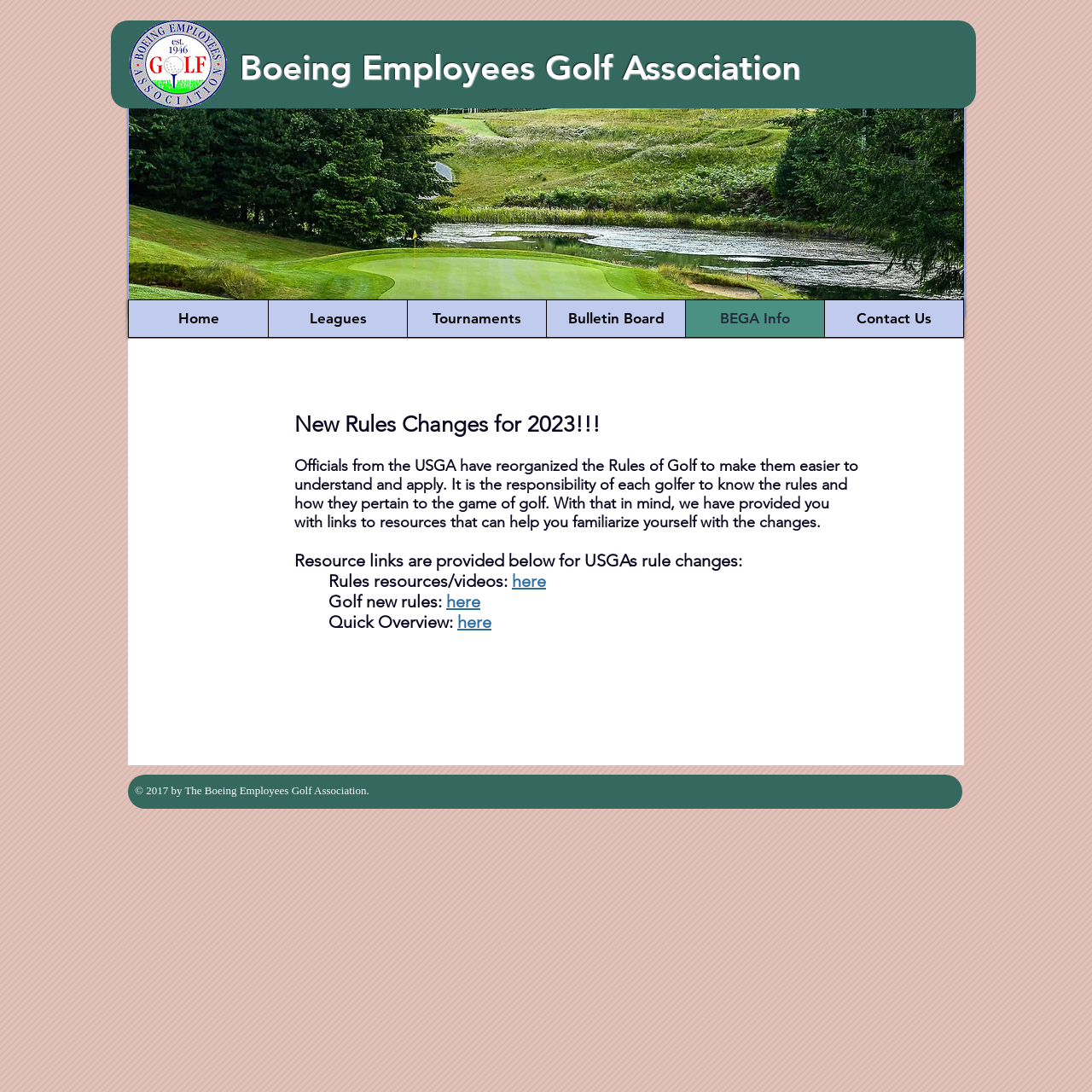Please reply to the following question with a single word or a short phrase:
What is the name of the organization?

Boeing Employees Golf Association